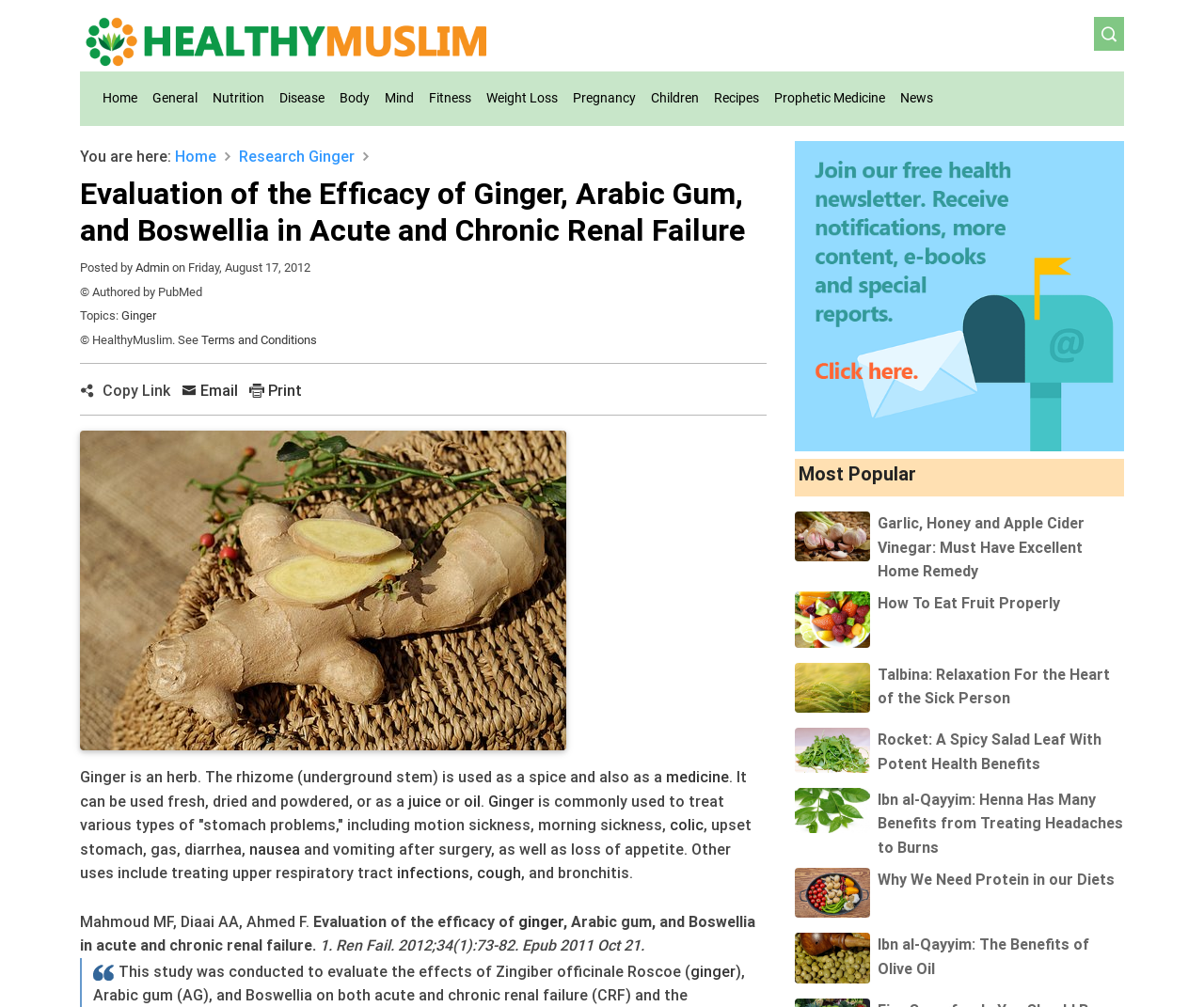What is the purpose of ginger?
Craft a detailed and extensive response to the question.

Ginger is commonly used to treat various types of stomach problems, including motion sickness, morning sickness, colic, upset stomach, gas, diarrhea, nausea, and vomiting after surgery, as well as loss of appetite, as mentioned in the webpage.